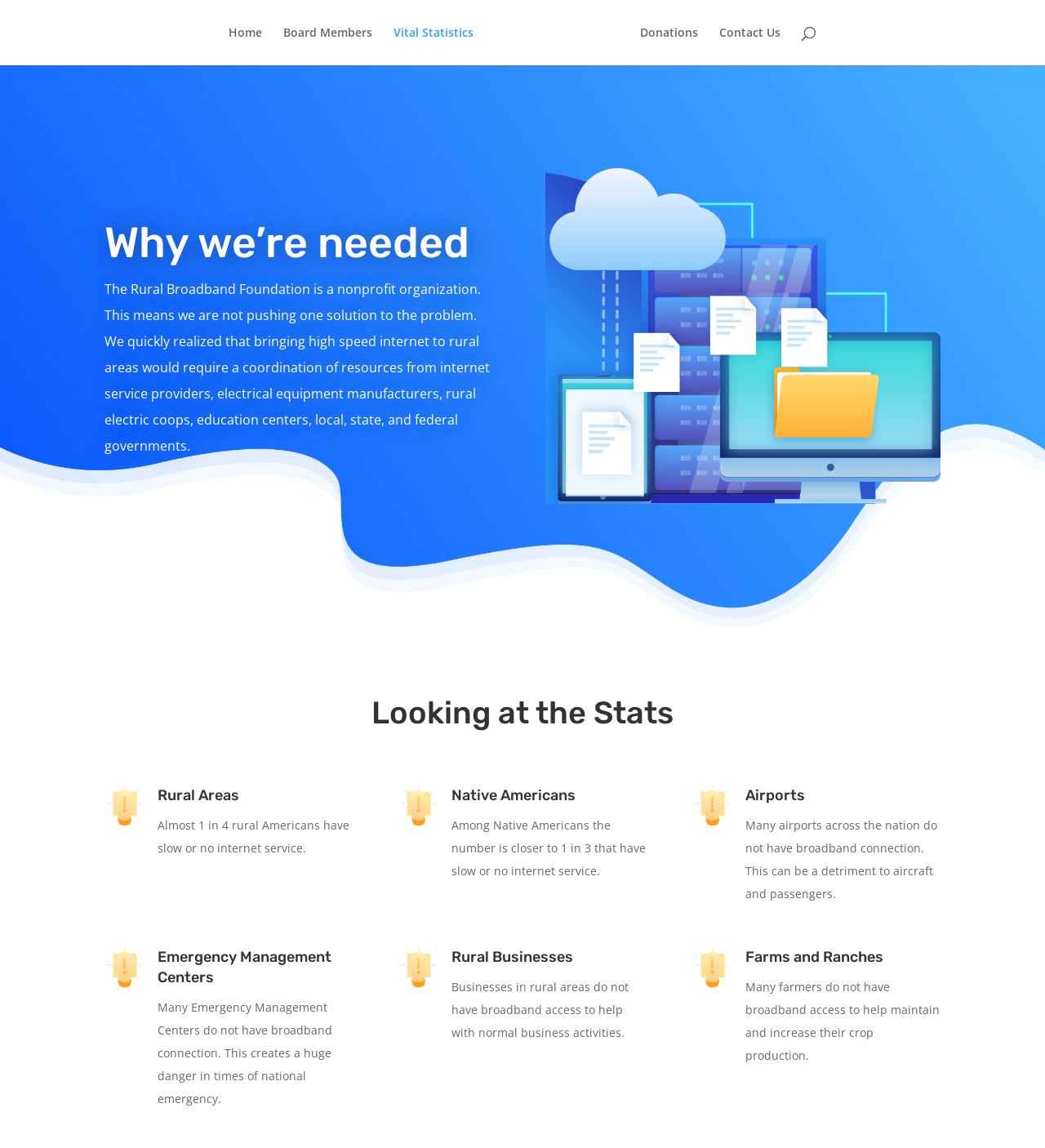What percentage of rural Americans have slow or no internet service?
Based on the screenshot, answer the question with a single word or phrase.

Almost 1 in 4